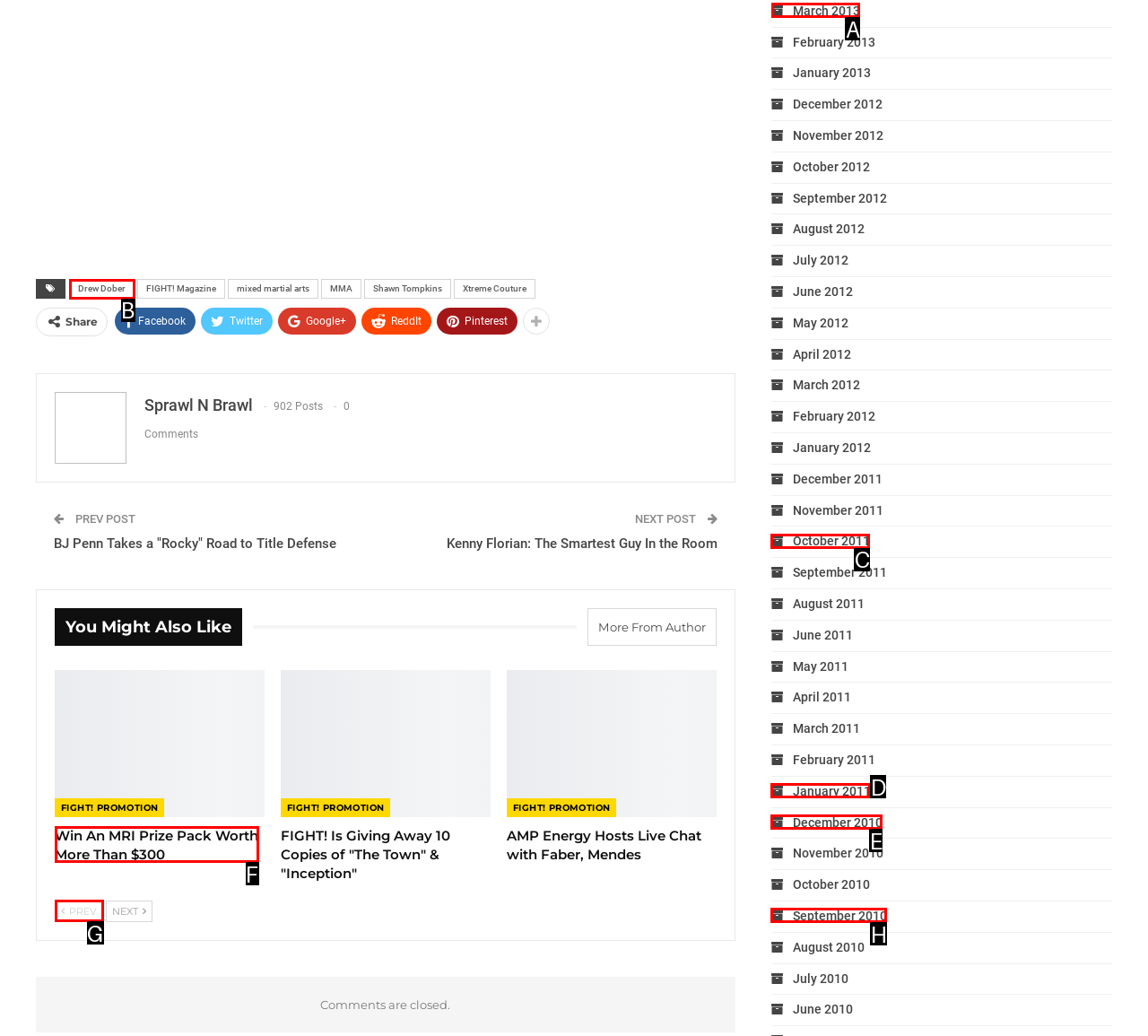Choose the UI element you need to click to carry out the task: Browse posts from March 2013.
Respond with the corresponding option's letter.

A